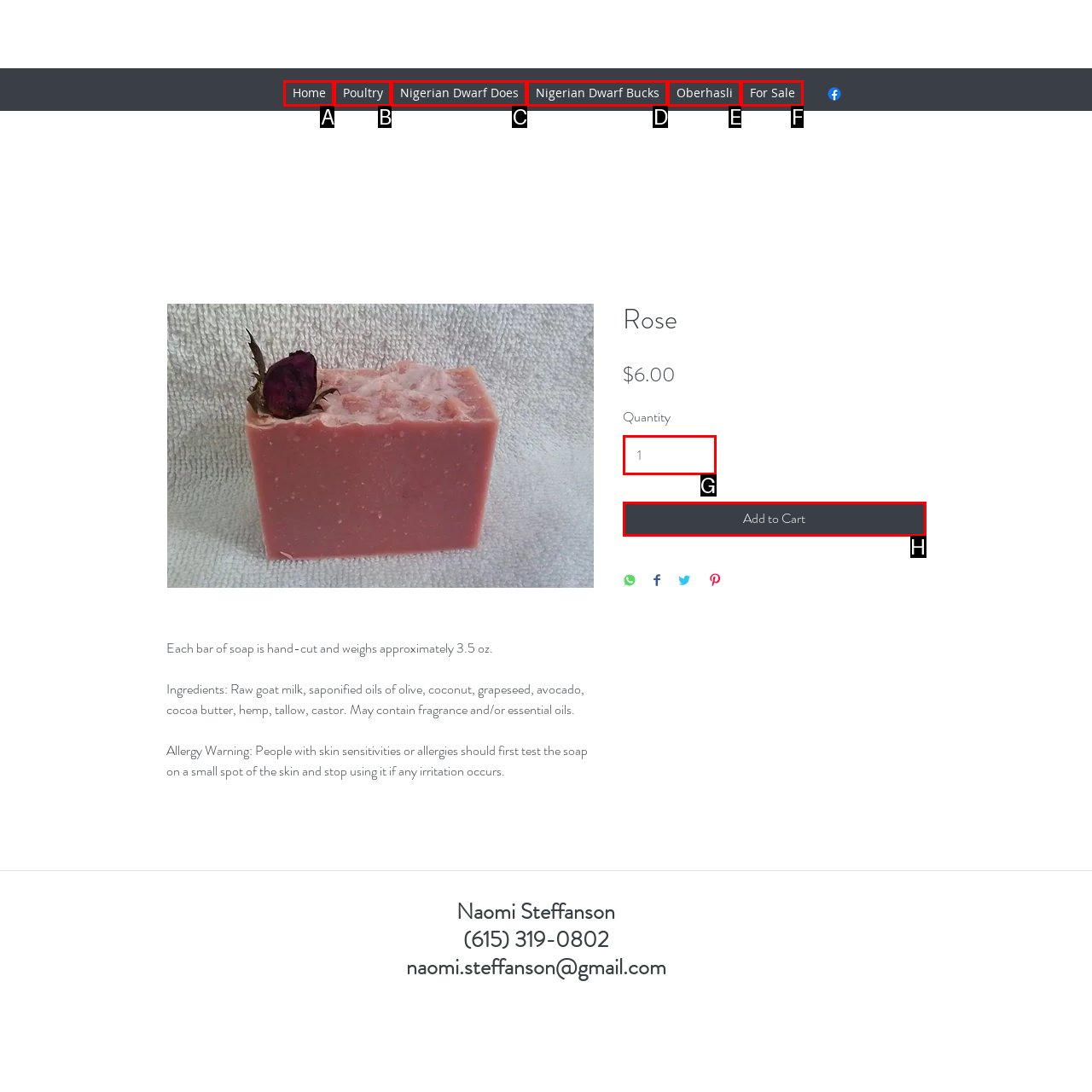Identify the letter of the option that best matches the following description: For Sale. Respond with the letter directly.

F